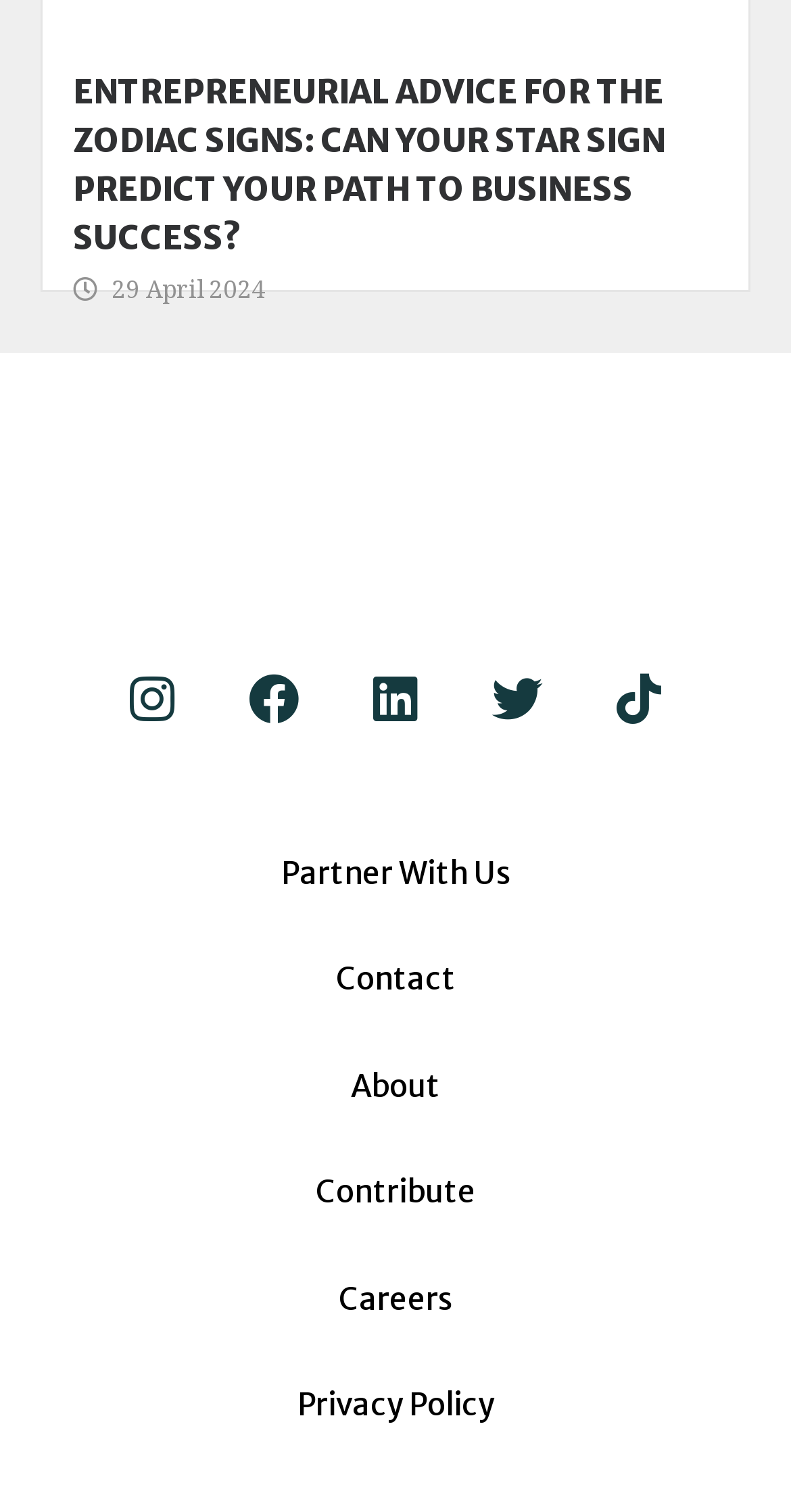Please determine the bounding box coordinates of the area that needs to be clicked to complete this task: 'Partner with Notable Life'. The coordinates must be four float numbers between 0 and 1, formatted as [left, top, right, bottom].

[0.026, 0.563, 0.974, 0.593]